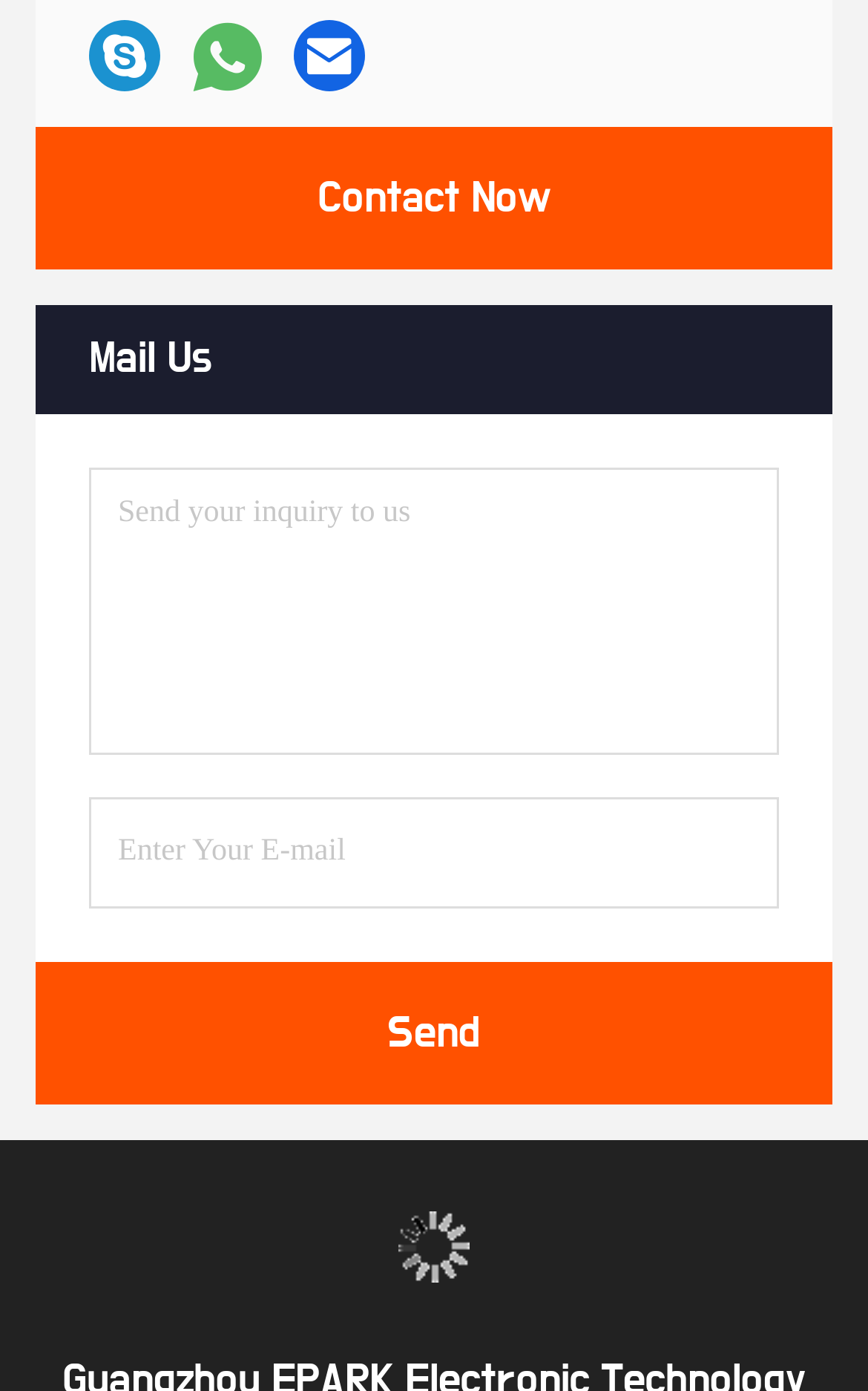Please find the bounding box coordinates of the section that needs to be clicked to achieve this instruction: "Input your email".

[0.103, 0.573, 0.897, 0.653]